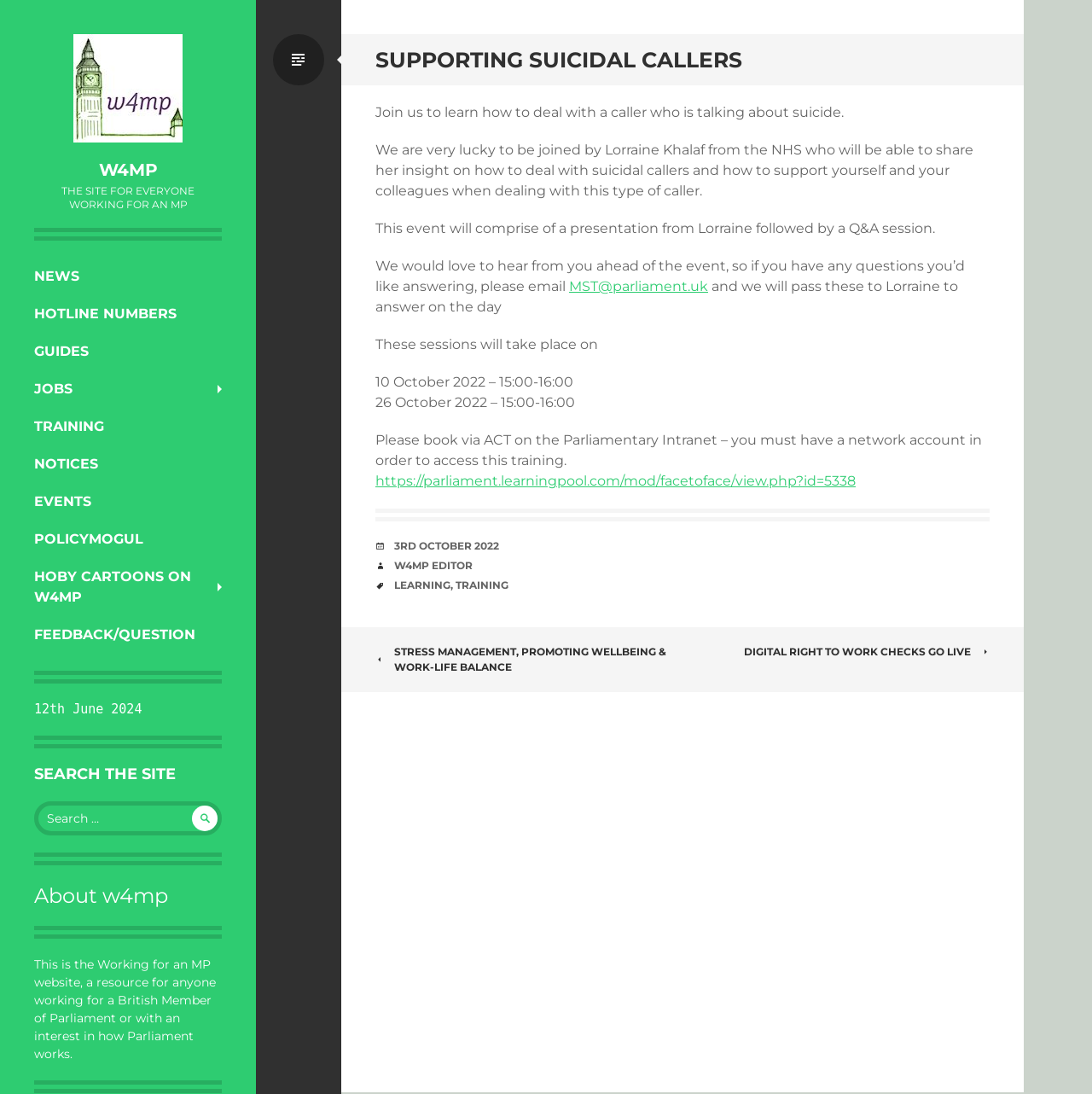Could you determine the bounding box coordinates of the clickable element to complete the instruction: "Book via ACT on the Parliamentary Intranet"? Provide the coordinates as four float numbers between 0 and 1, i.e., [left, top, right, bottom].

[0.344, 0.432, 0.784, 0.447]